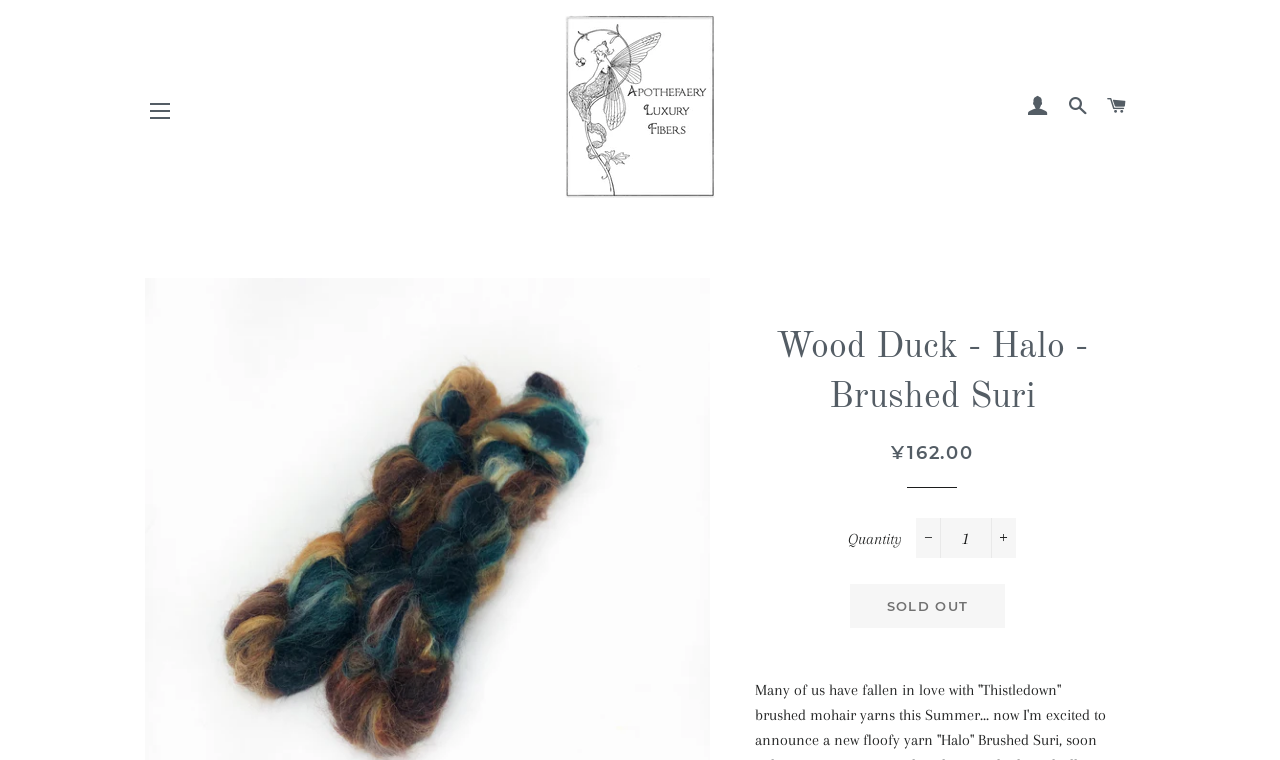Given the element description Site navigation, identify the bounding box coordinates for the UI element on the webpage screenshot. The format should be (top-left x, top-left y, bottom-right x, bottom-right y), with values between 0 and 1.

[0.105, 0.112, 0.145, 0.178]